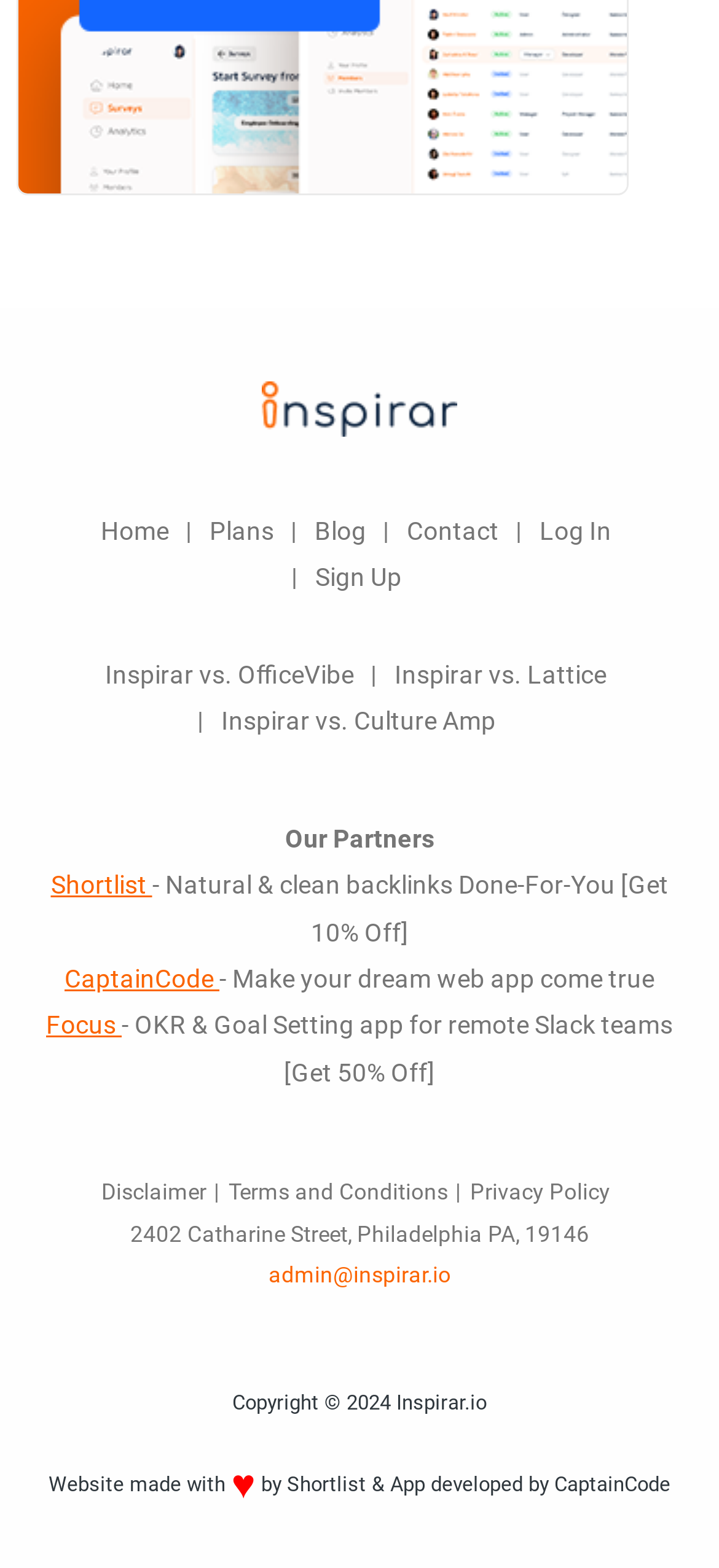Please determine the bounding box coordinates of the area that needs to be clicked to complete this task: 'Visit Shortlist'. The coordinates must be four float numbers between 0 and 1, formatted as [left, top, right, bottom].

[0.071, 0.555, 0.212, 0.574]